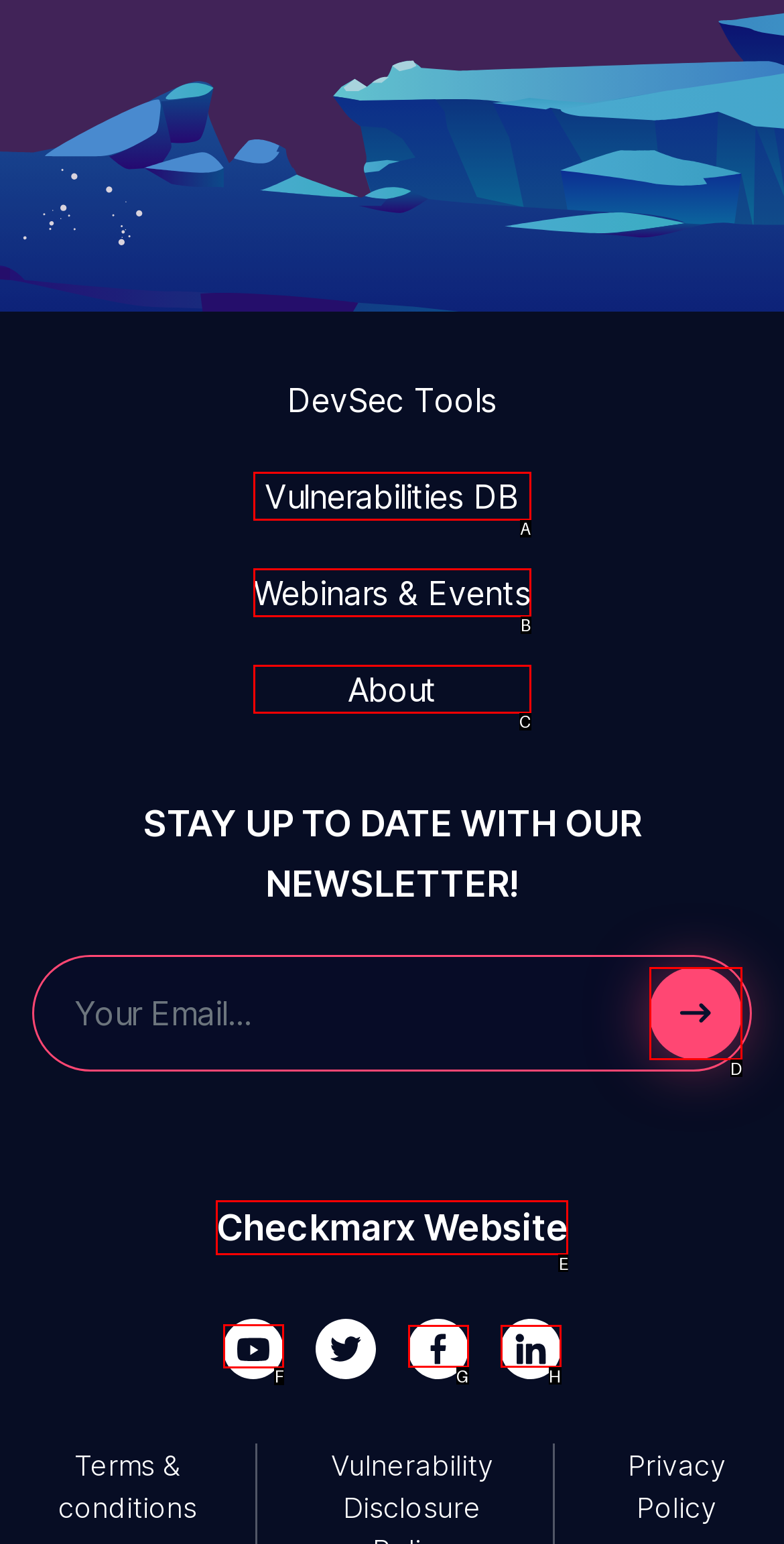Out of the given choices, which letter corresponds to the UI element required to Follow on Youtube? Answer with the letter.

F